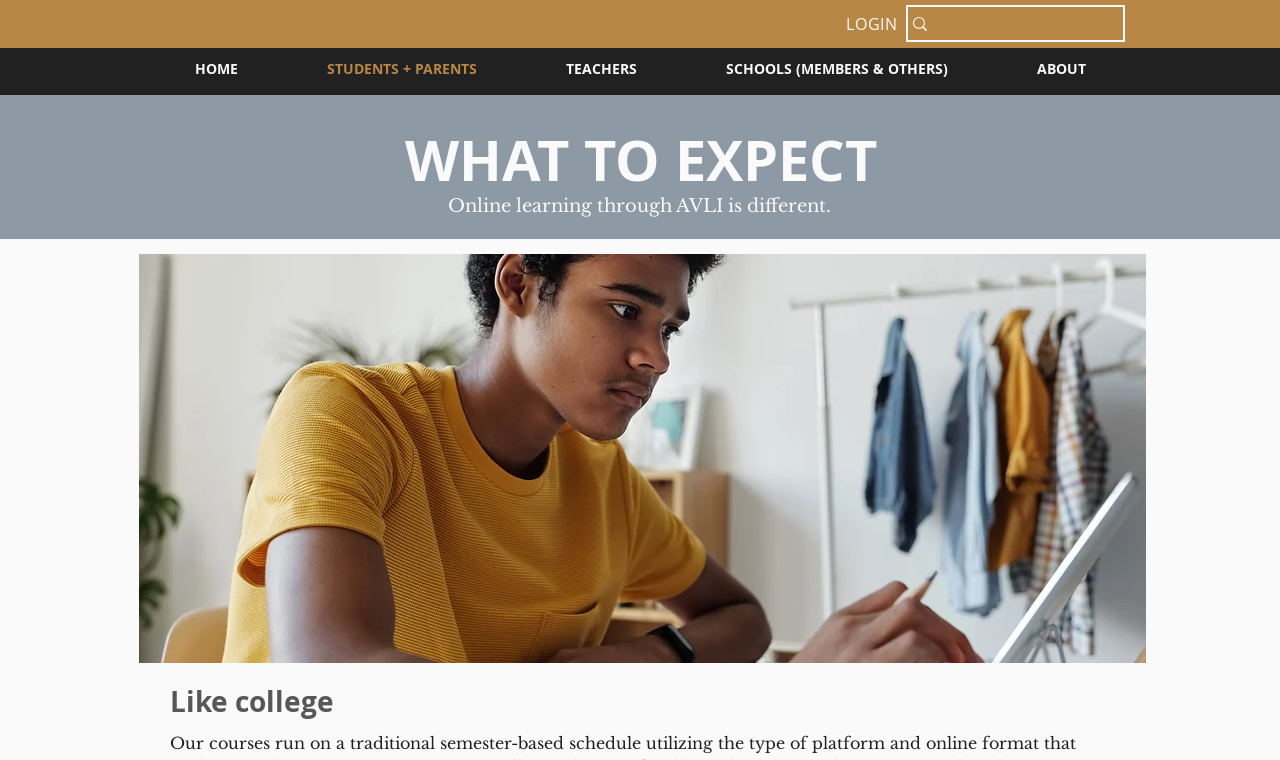Answer with a single word or phrase: 
What is the tone of the webpage?

Informative